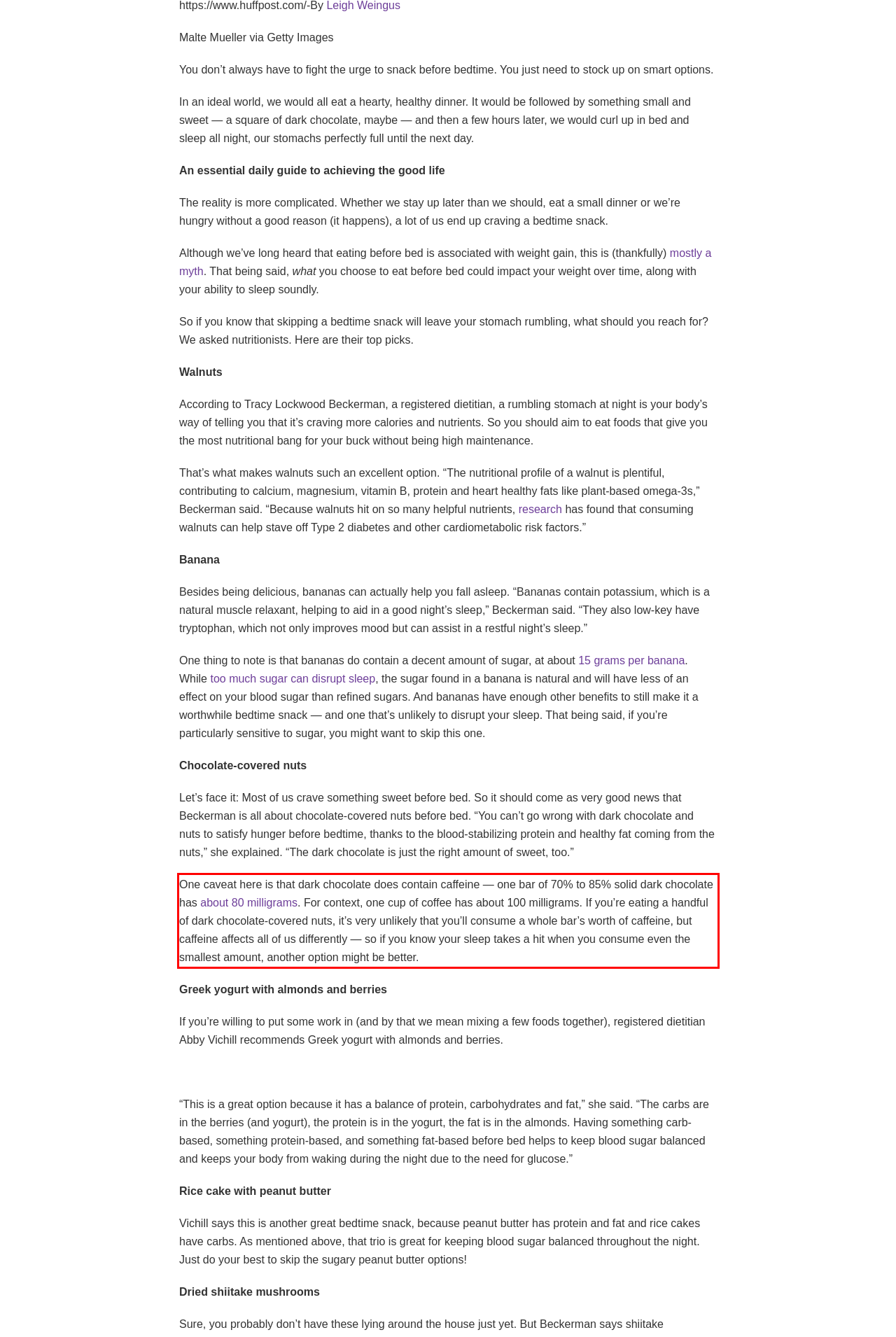With the given screenshot of a webpage, locate the red rectangle bounding box and extract the text content using OCR.

One caveat here is that dark chocolate does contain caffeine — one bar of 70% to 85% solid dark chocolate has about 80 milligrams. For context, one cup of coffee has about 100 milligrams. If you’re eating a handful of dark chocolate-covered nuts, it’s very unlikely that you’ll consume a whole bar’s worth of caffeine, but caffeine affects all of us differently — so if you know your sleep takes a hit when you consume even the smallest amount, another option might be better.